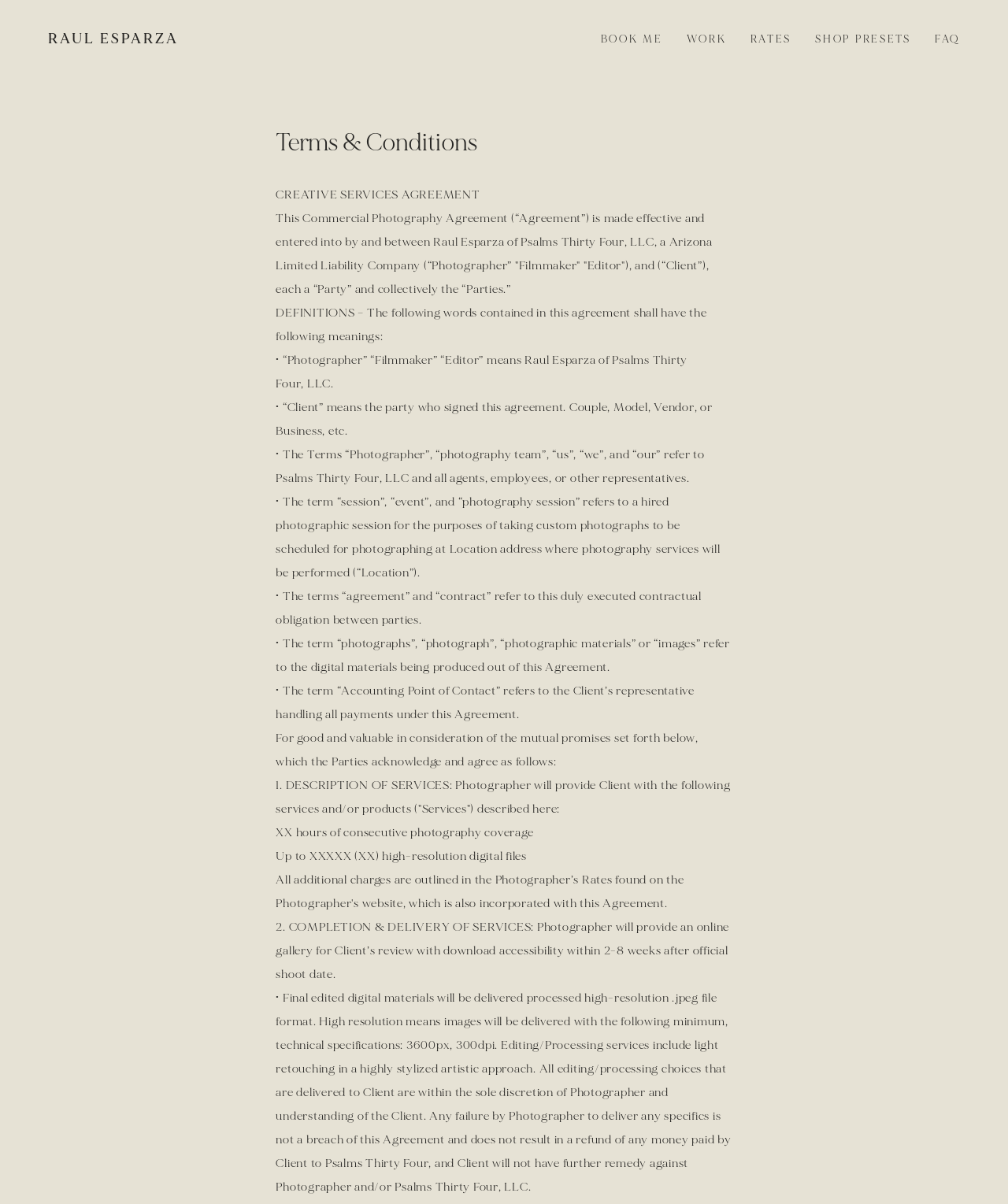Based on the provided description, "Rates", find the bounding box of the corresponding UI element in the screenshot.

[0.732, 0.023, 0.797, 0.042]